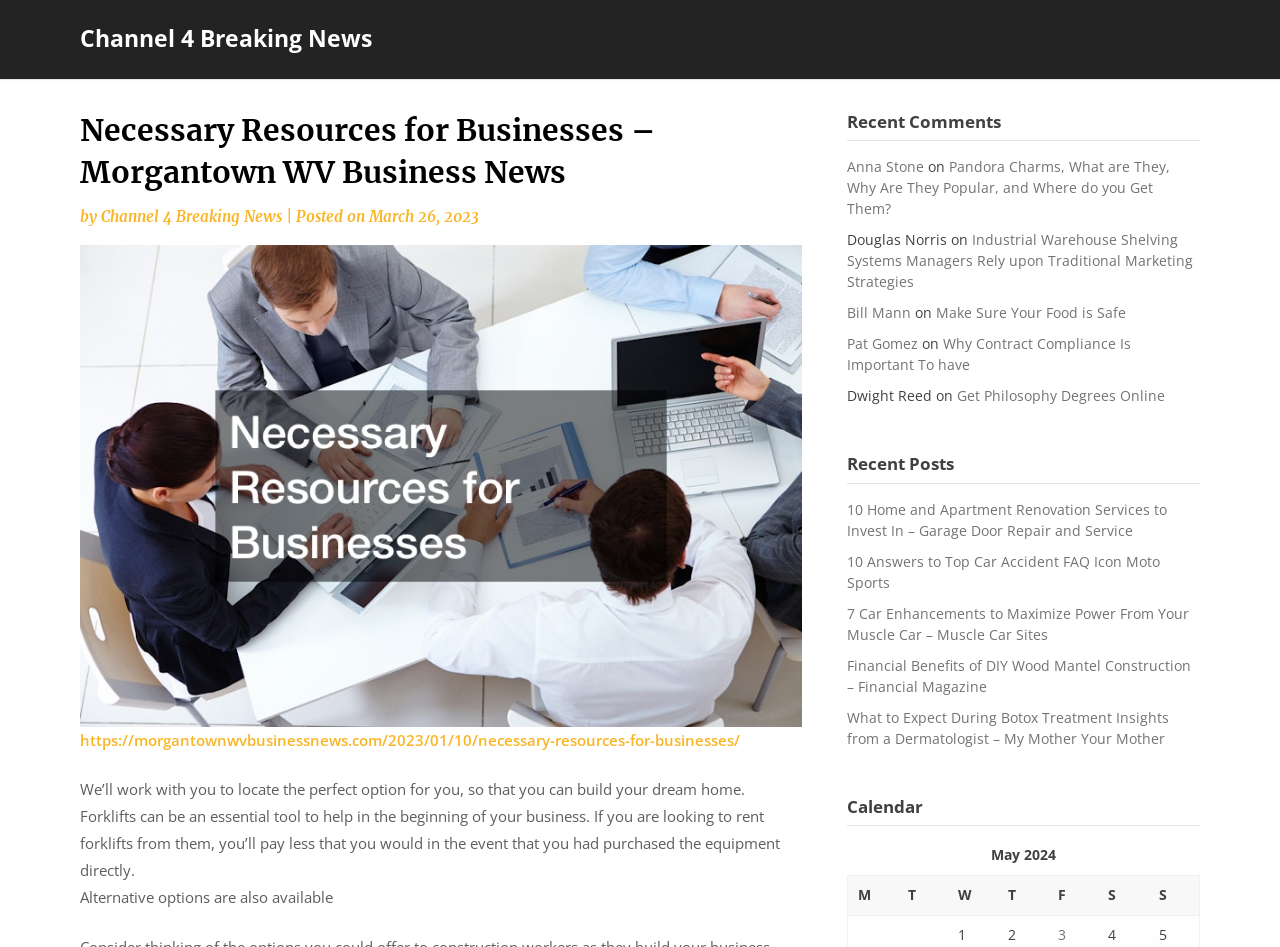What is the category of the recent posts?
Based on the visual details in the image, please answer the question thoroughly.

The category of the recent posts can be found in the link element under the 'Recent Posts' heading, which reads '10 Home and Apartment Renovation Services to Invest In – Garage Door Repair and Service'.